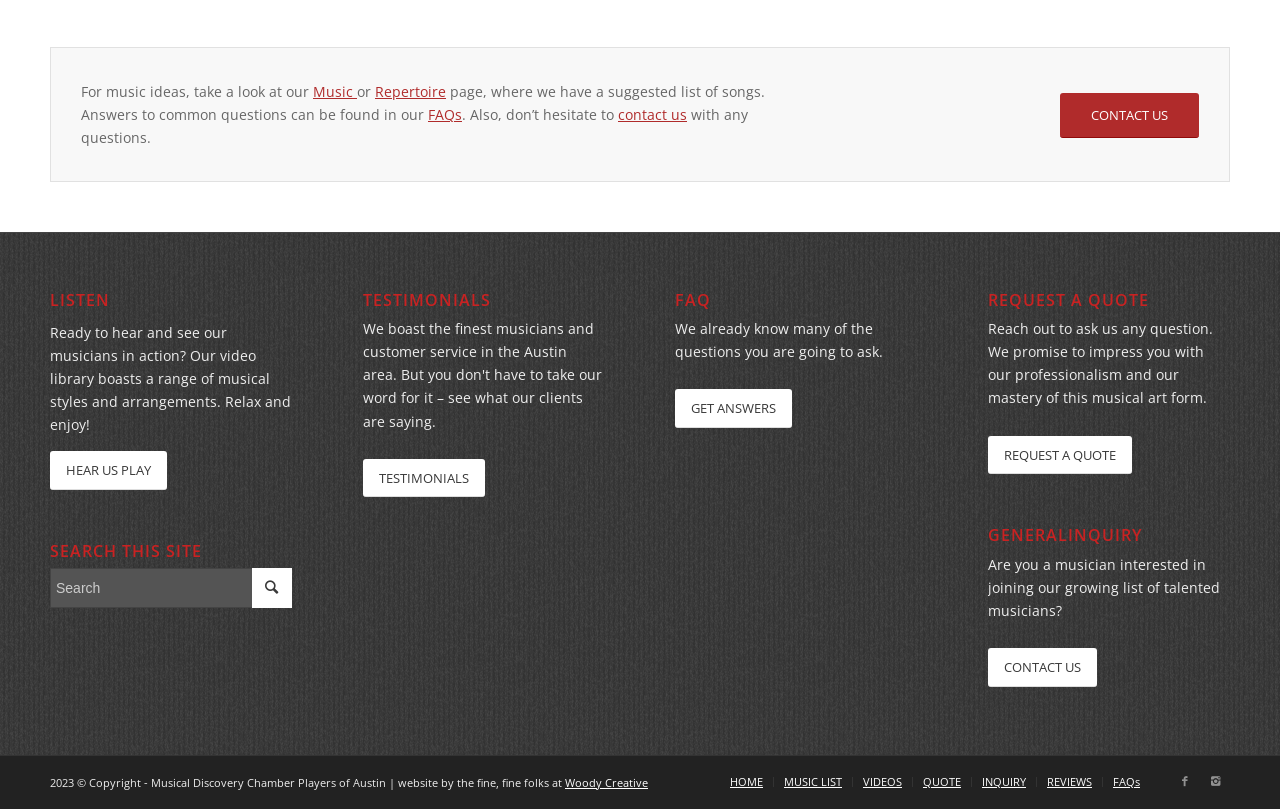What is the 'TESTIMONIALS' section for?
Based on the screenshot, respond with a single word or phrase.

To read reviews